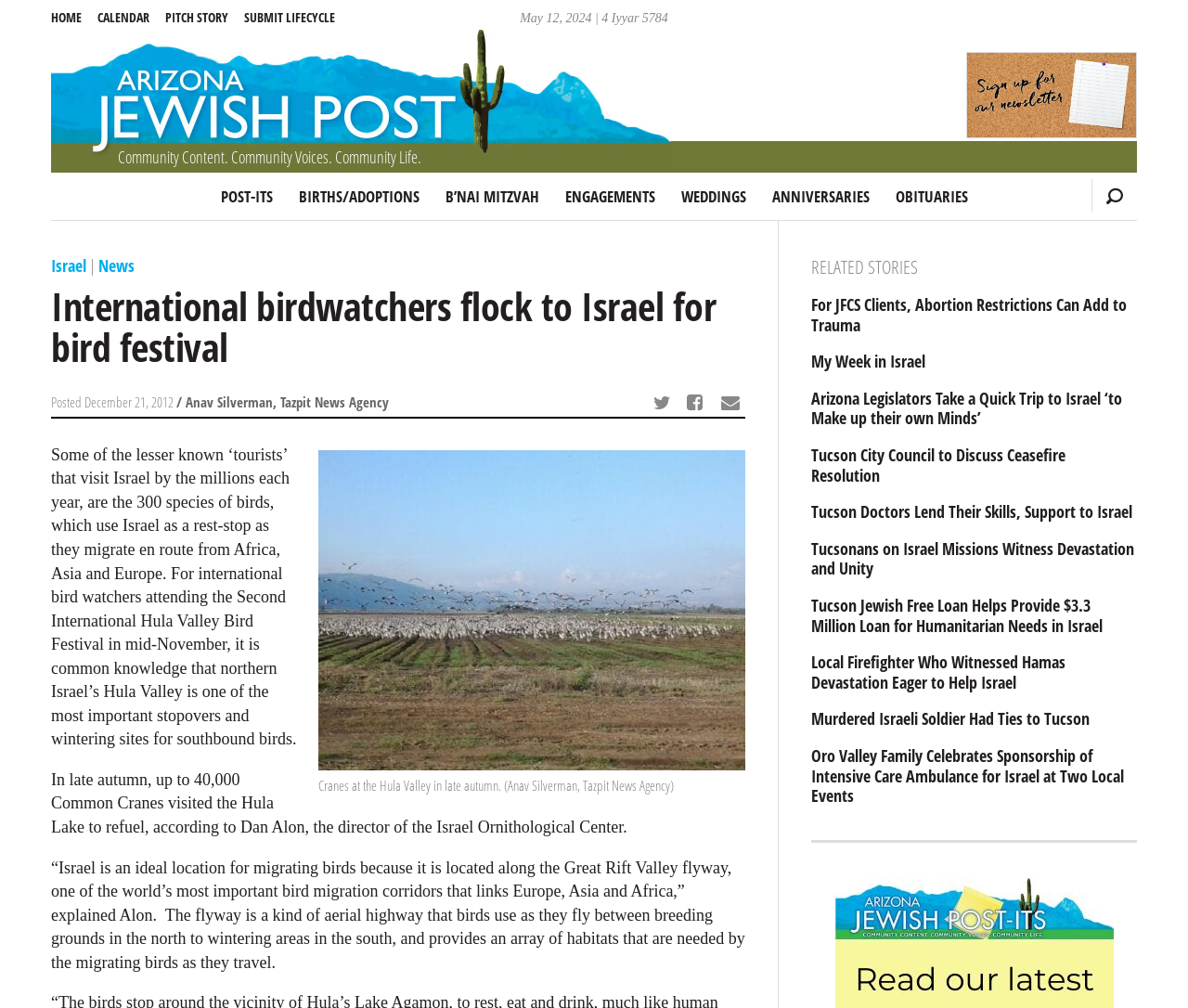What is the name of the director of the Israel Ornithological Center?
Offer a detailed and full explanation in response to the question.

I found the name of the director of the Israel Ornithological Center by reading the static text element that says '“Israel is an ideal location for migrating birds because it is located along the Great Rift Valley flyway, one of the world’s most important bird migration corridors that links Europe, Asia and Africa,” explained Alon.' which is located in the article body.